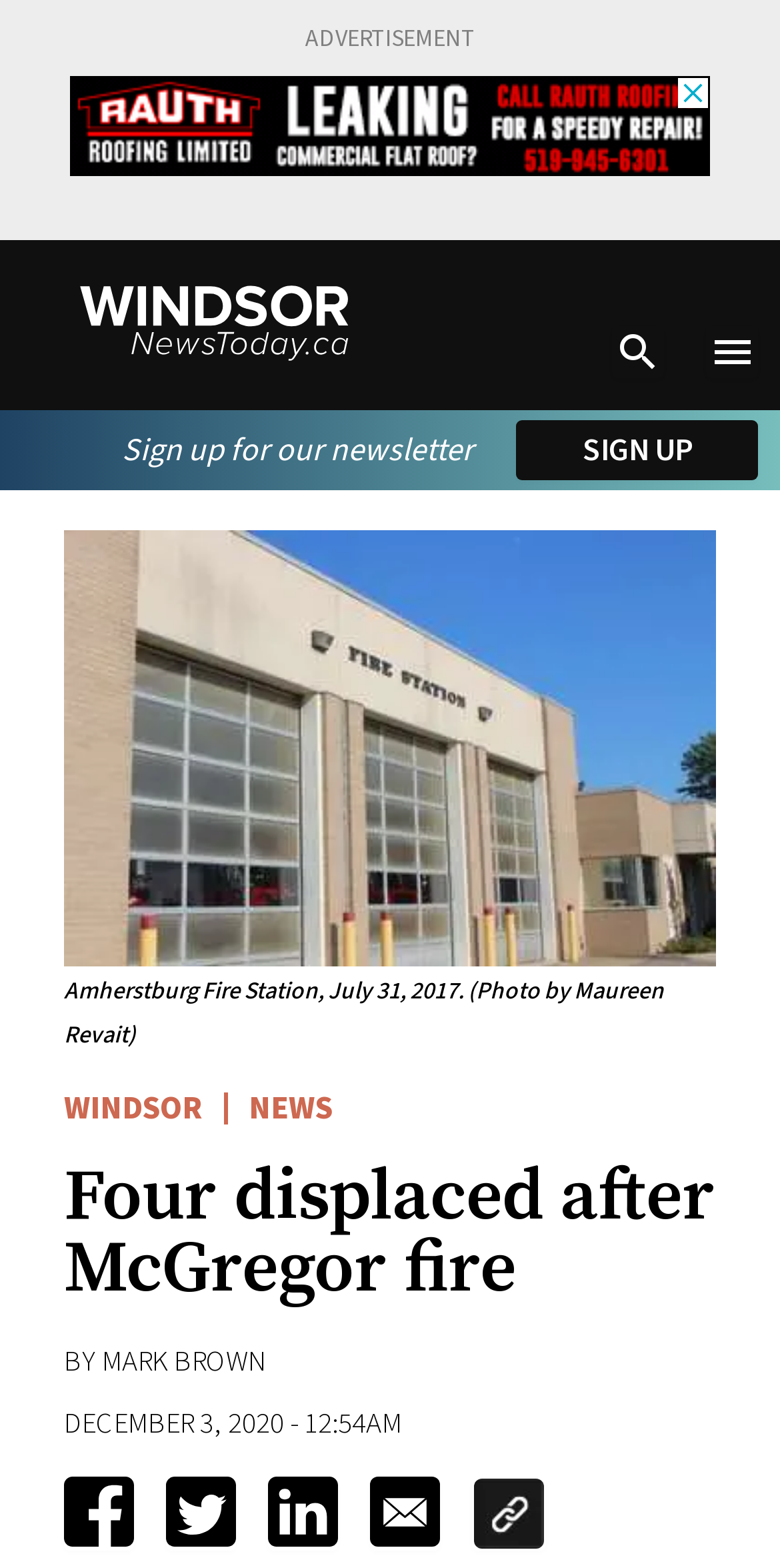Locate the bounding box coordinates of the area you need to click to fulfill this instruction: 'share on facebook'. The coordinates must be in the form of four float numbers ranging from 0 to 1: [left, top, right, bottom].

[0.082, 0.942, 0.172, 0.989]